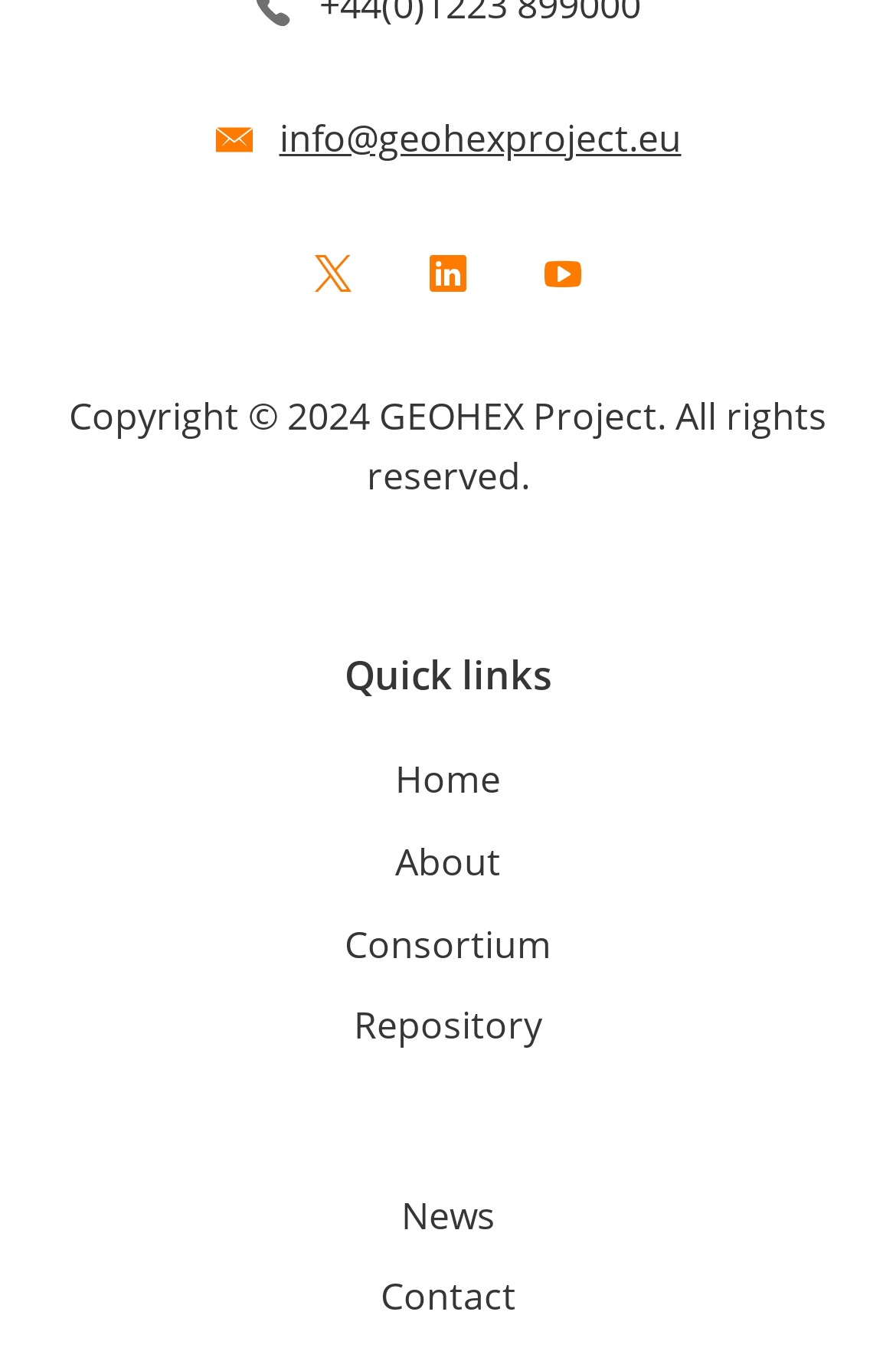Use a single word or phrase to answer this question: 
What is the last quick link?

Contact